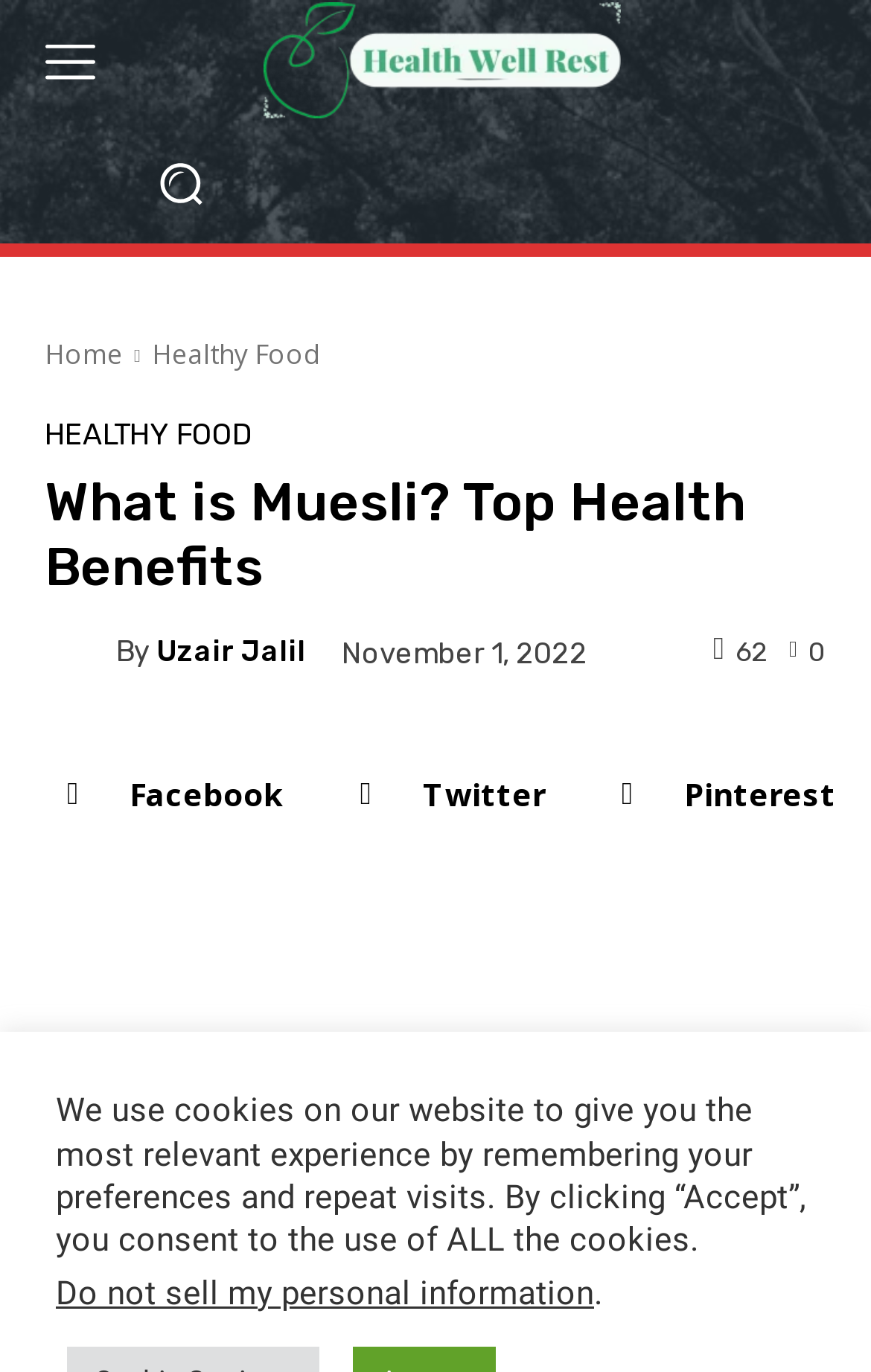How many social media links are present?
Based on the image, answer the question with a single word or brief phrase.

3